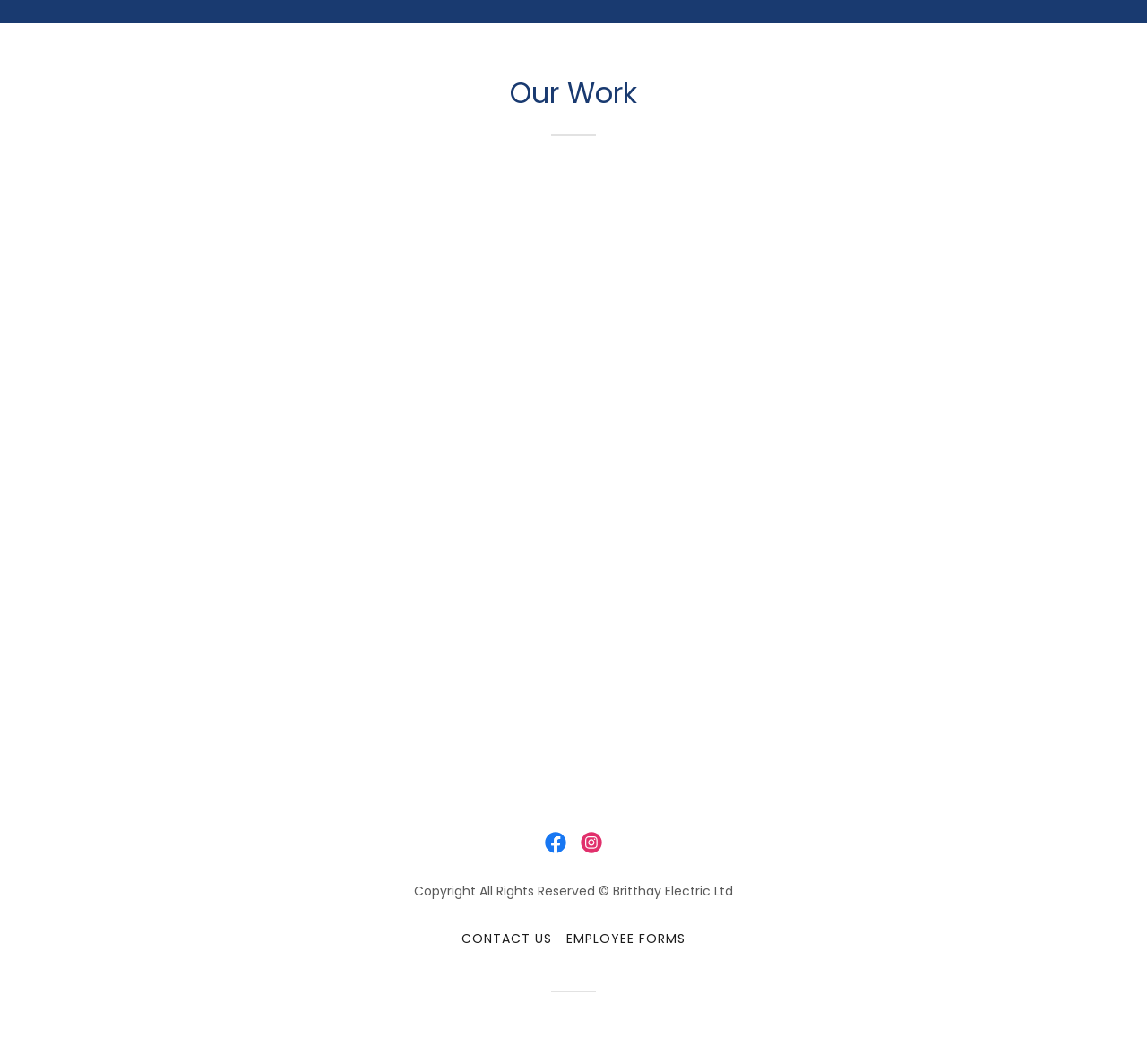Carefully examine the image and provide an in-depth answer to the question: What is the text on the button at the top right?

I looked at the button at the top right corner of the webpage and found that it has no text, only an image.